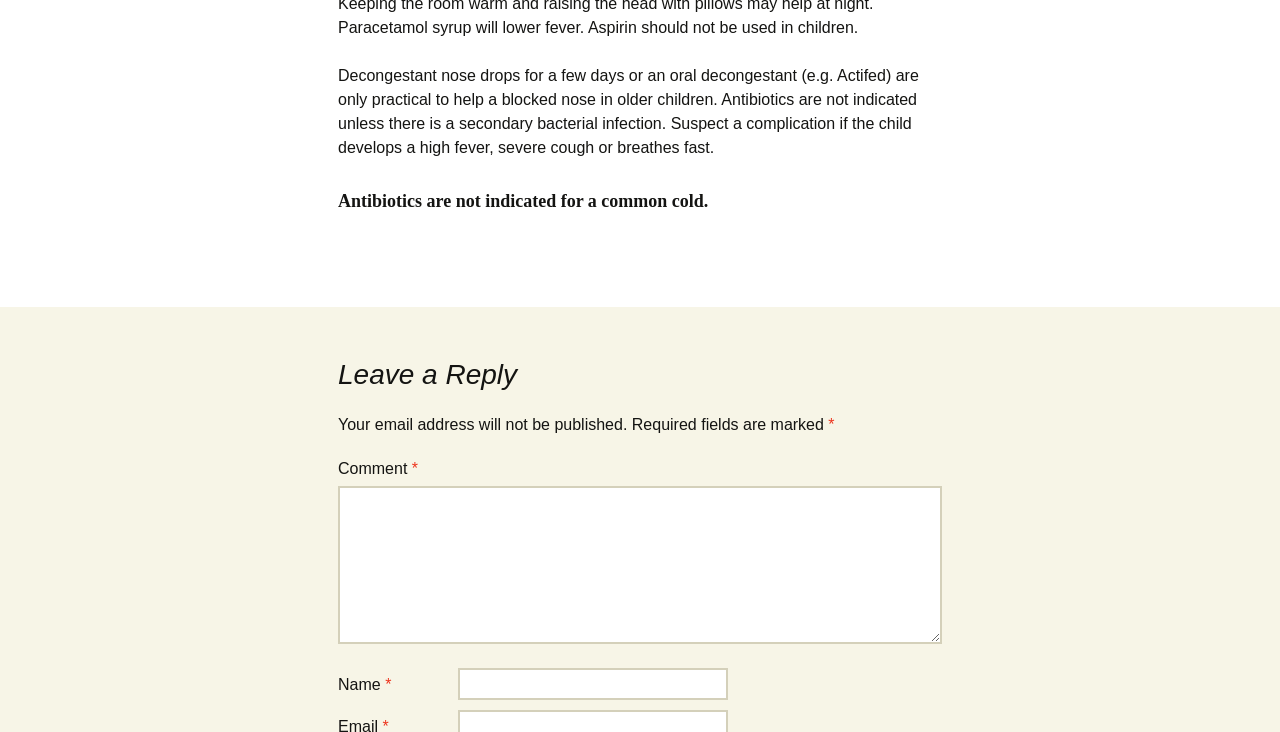Using the provided element description, identify the bounding box coordinates as (top-left x, top-left y, bottom-right x, bottom-right y). Ensure all values are between 0 and 1. Description: parent_node: Name * name="author"

[0.358, 0.913, 0.569, 0.957]